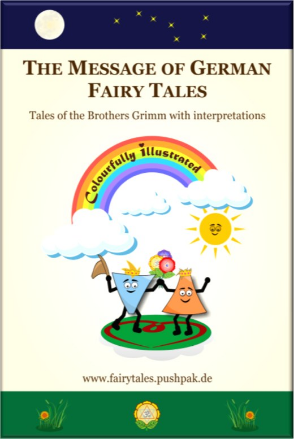What is the facial expression of the sun?
Please look at the screenshot and answer using one word or phrase.

Friendly